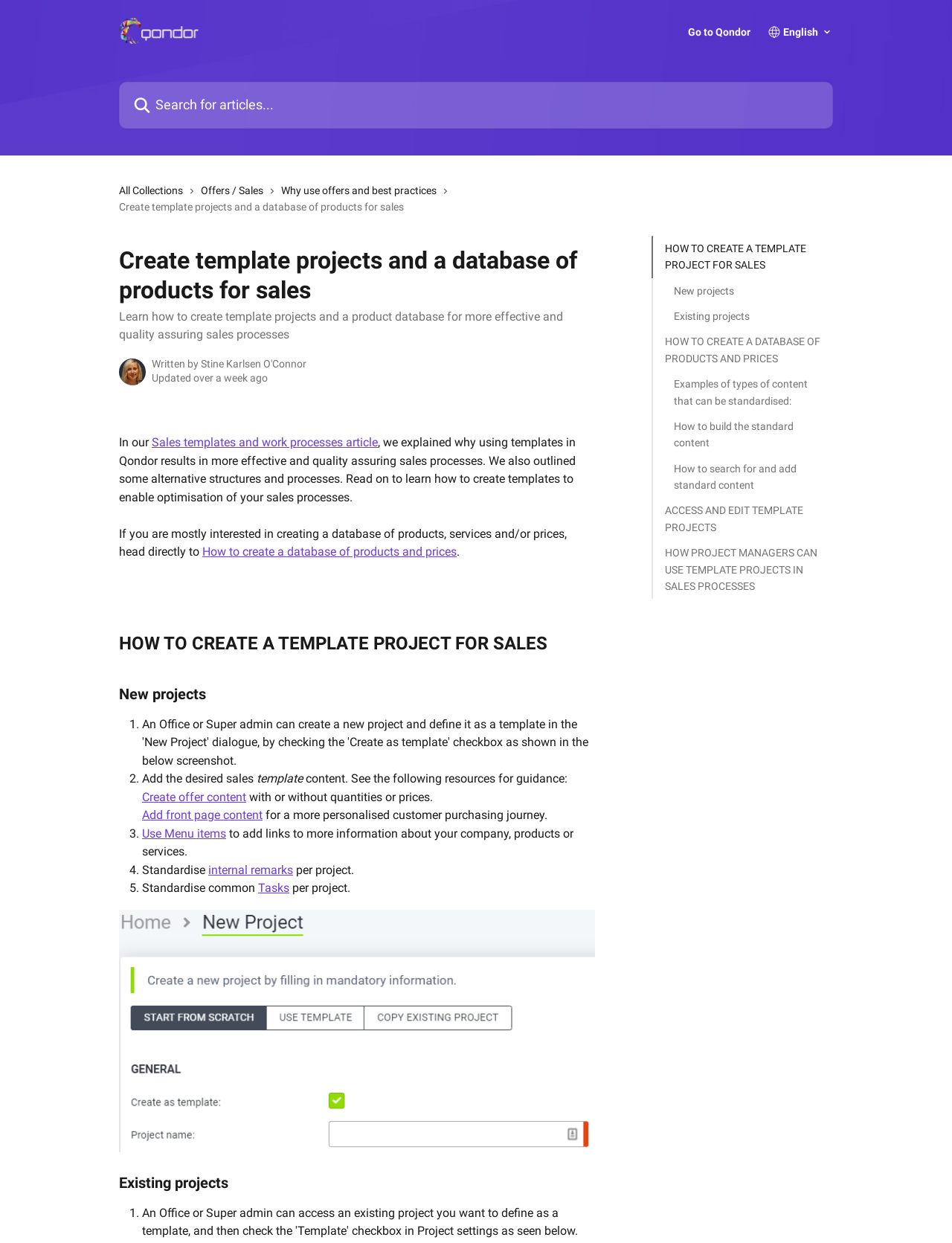What is the purpose of using menu items?
Utilize the image to construct a detailed and well-explained answer.

The purpose of using menu items is to add links to more information about the company, products, or services. This is explained in the section 'HOW TO CREATE A TEMPLATE PROJECT FOR SALES' under the step 'Use Menu items'.